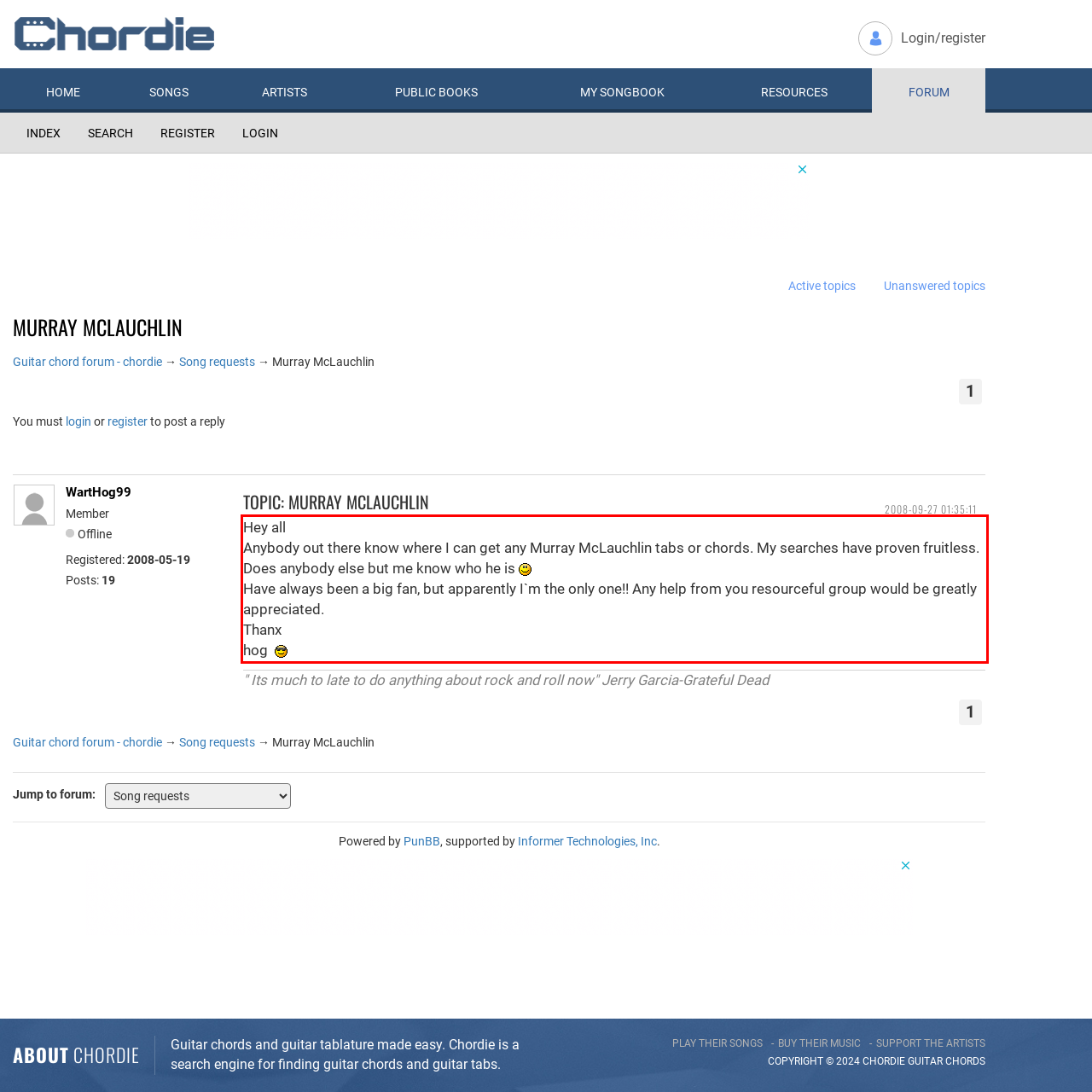You are presented with a screenshot containing a red rectangle. Extract the text found inside this red bounding box.

Hey all Anybody out there know where I can get any Murray McLauchlin tabs or chords. My searches have proven fruitless. Does anybody else but me know who he is Have always been a big fan, but apparently I`m the only one!! Any help from you resourceful group would be greatly appreciated. Thanx hog